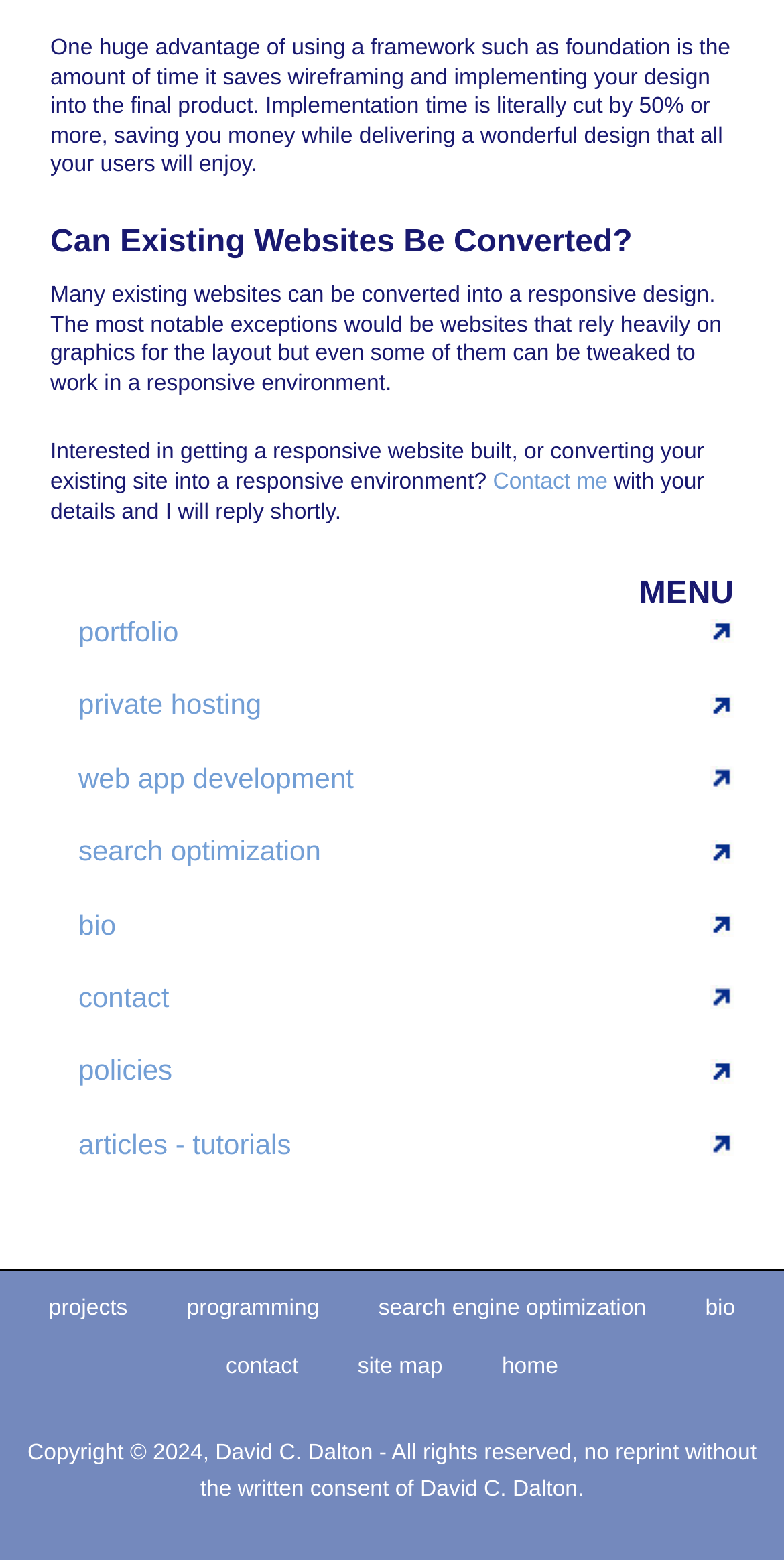Given the element description: "bio", predict the bounding box coordinates of the UI element it refers to, using four float numbers between 0 and 1, i.e., [left, top, right, bottom].

[0.064, 0.569, 0.936, 0.616]